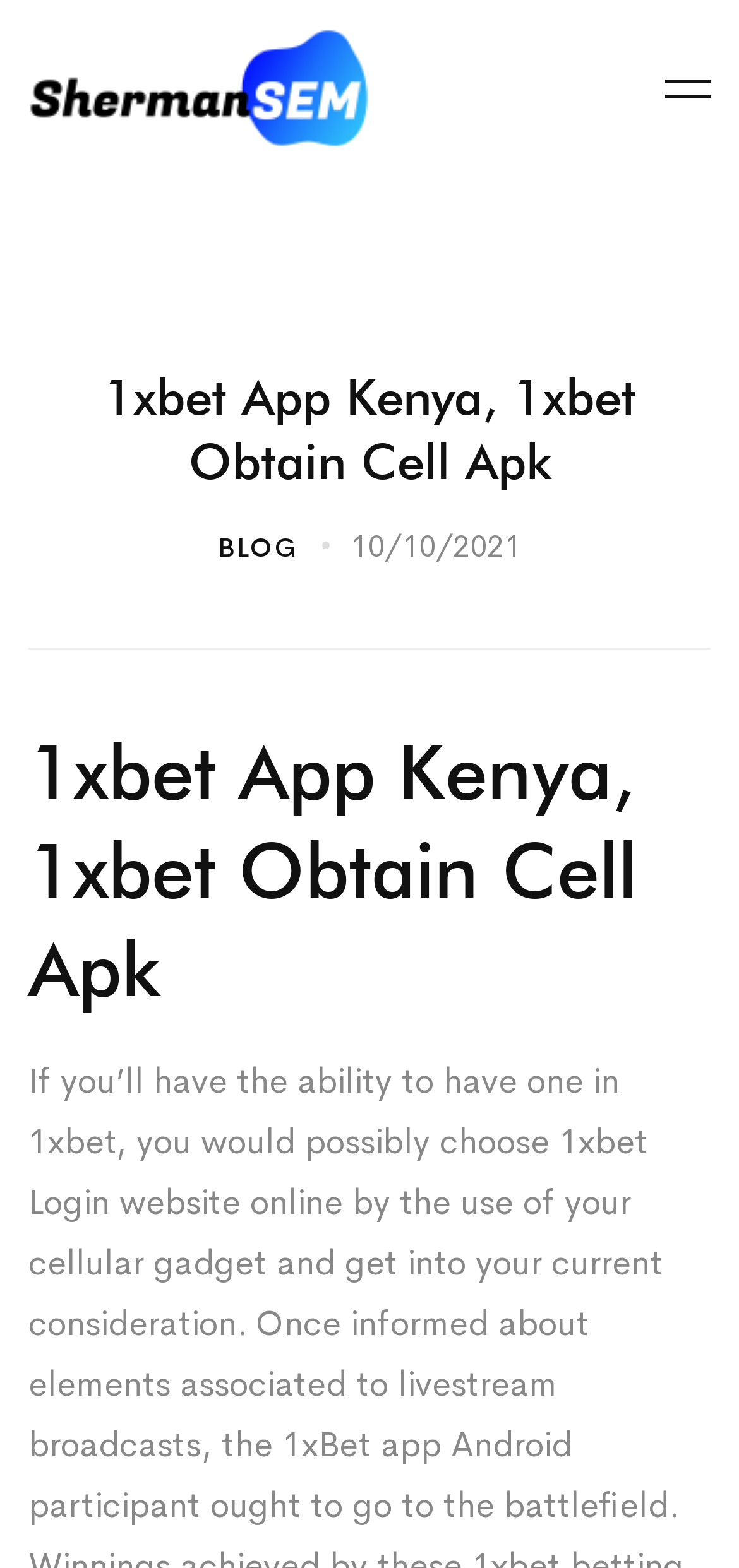Determine the main heading of the webpage and generate its text.

1xbet App Kenya, 1xbet Obtain Cell Apk